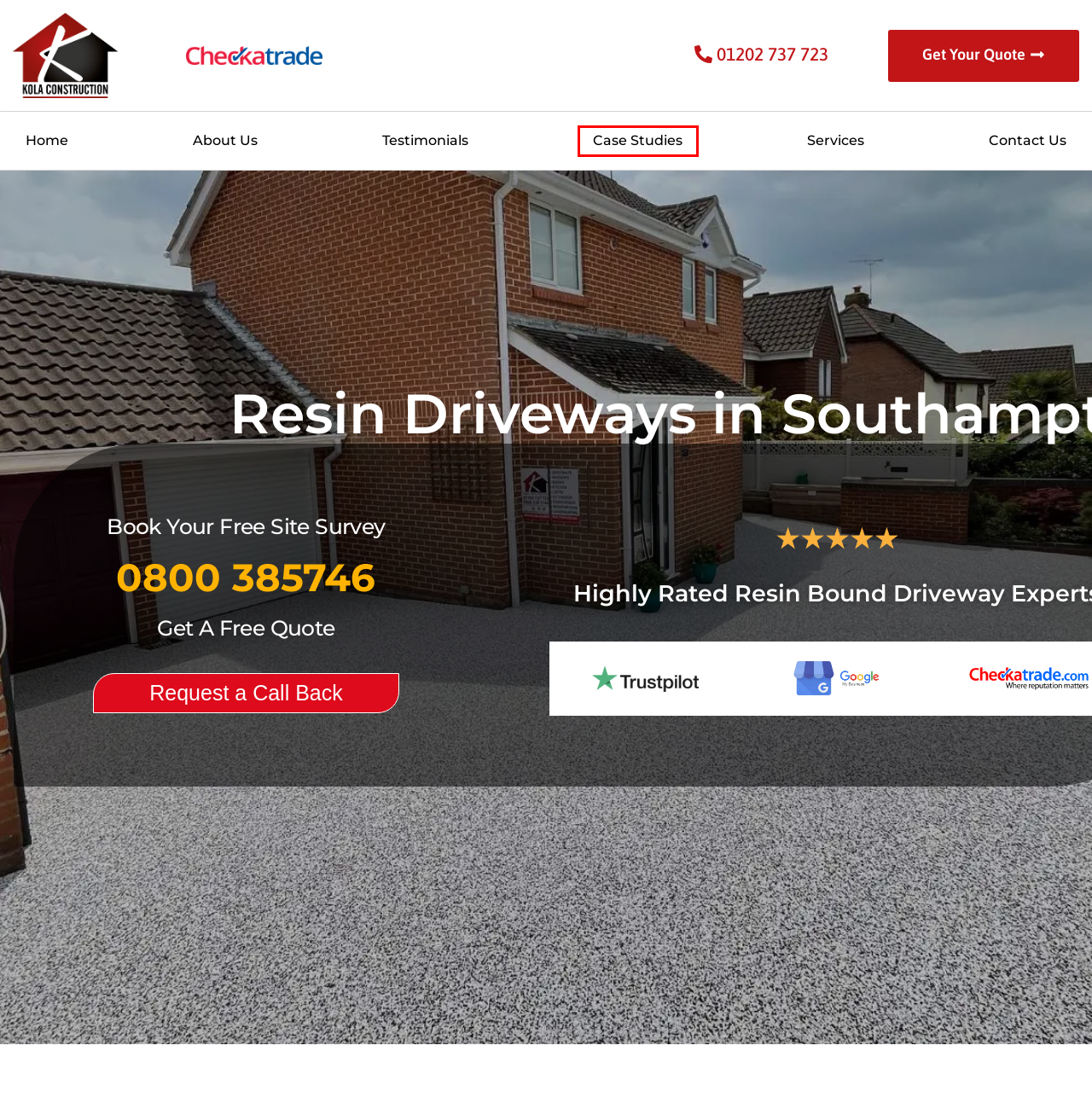A screenshot of a webpage is given with a red bounding box around a UI element. Choose the description that best matches the new webpage shown after clicking the element within the red bounding box. Here are the candidates:
A. Composite Decking Installers Dorset | Kola Construction
B. Testimonials - Kola Construction
C. Privacy Policy - Kola Construction
D. About Kola Construction | Your Local Builders 01202 737723
E. Case Studies - Kola Construction
F. Our Services | Call Us 01202 737723 | Kola Construction
G. Construction Product Certification - British Board of Agrément
H. Contact Us | 01202 737723 | Dorset Building Company

E